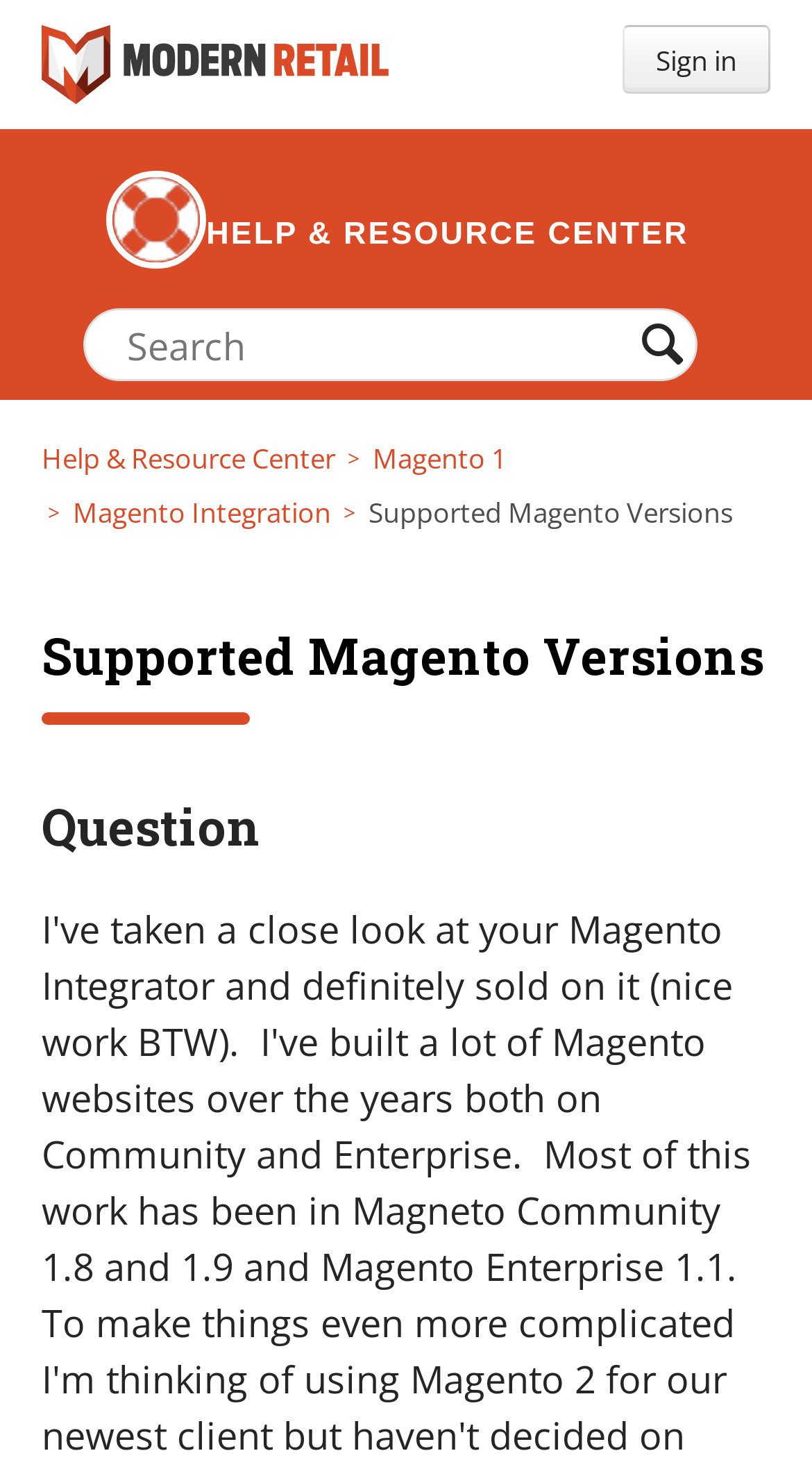Using the element description: "Help & Resource Center", determine the bounding box coordinates. The coordinates should be in the format [left, top, right, bottom], with values between 0 and 1.

[0.051, 0.14, 0.949, 0.183]